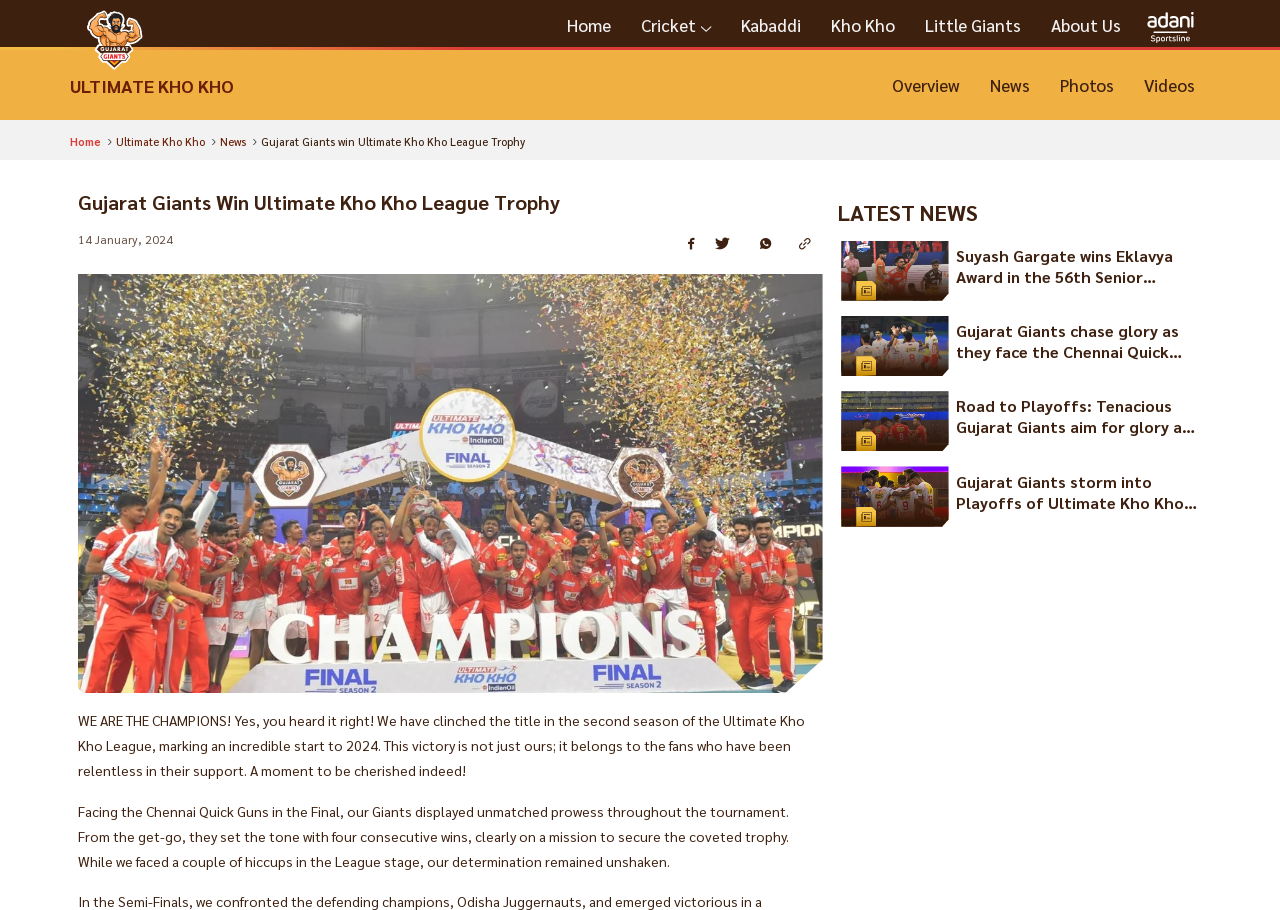Provide the bounding box coordinates of the HTML element this sentence describes: "Ultimate Kho Kho".

[0.091, 0.144, 0.16, 0.164]